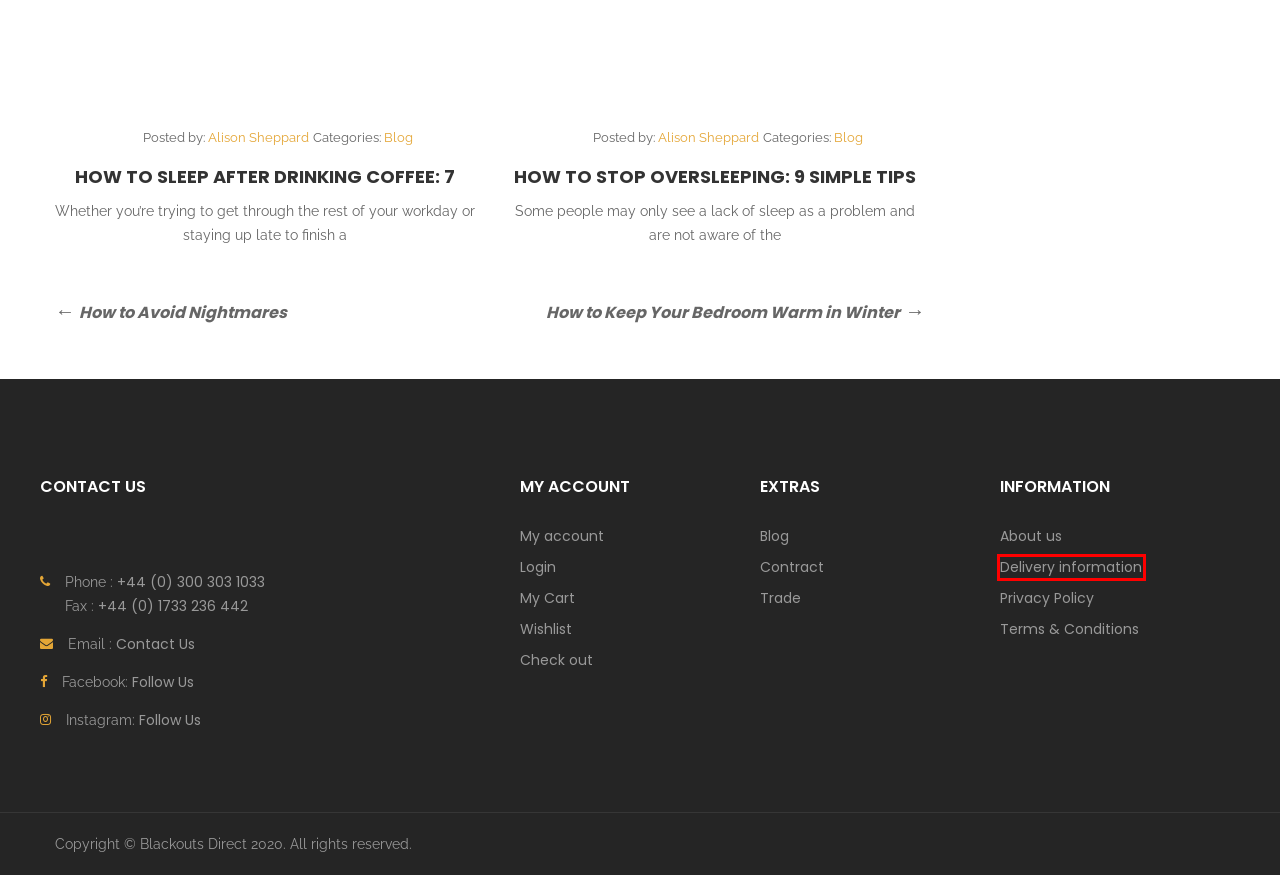Analyze the webpage screenshot with a red bounding box highlighting a UI element. Select the description that best matches the new webpage after clicking the highlighted element. Here are the options:
A. My Account | Blackouts Direct
B. FAQ | Blackouts Direct
C. Wishlist | Blackouts Direct
D. Blog | Blackouts Direct
E. Contract | Blackouts Direct
F. Fabric Archives | Blackouts Direct
G. Trade | Blackouts Direct
H. Terms and Conditions | Blackouts Direct

B